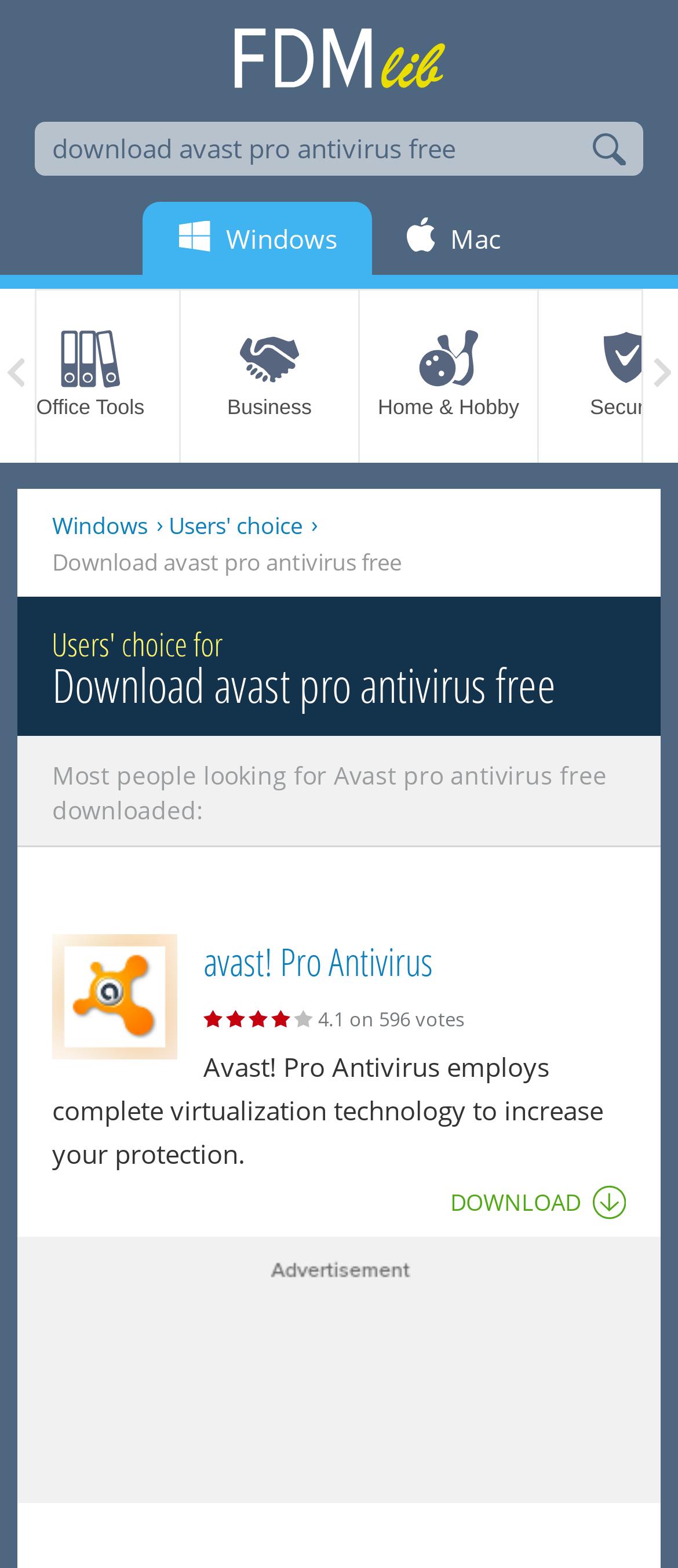Please identify the coordinates of the bounding box that should be clicked to fulfill this instruction: "Explore Office Tools".

[0.003, 0.185, 0.264, 0.295]